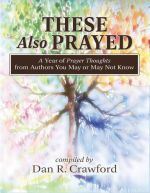What does the stylized tree symbolize?
Kindly answer the question with as much detail as you can.

The watercolor illustration on the book cover features a stylized tree that symbolizes growth and spirituality, which is a key element in the context of prayer and reflection.